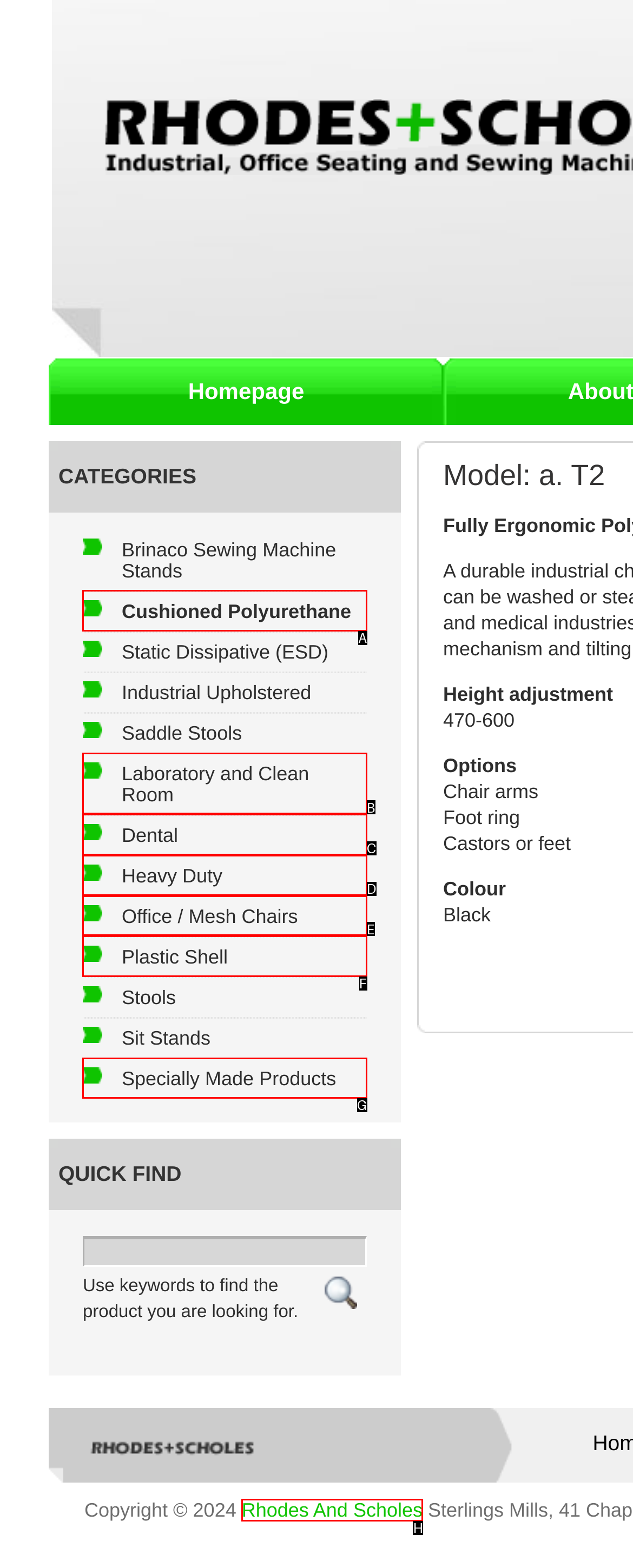Select the letter of the UI element that matches this task: Click on the 'Rhodes And Scholes' link
Provide the answer as the letter of the correct choice.

H